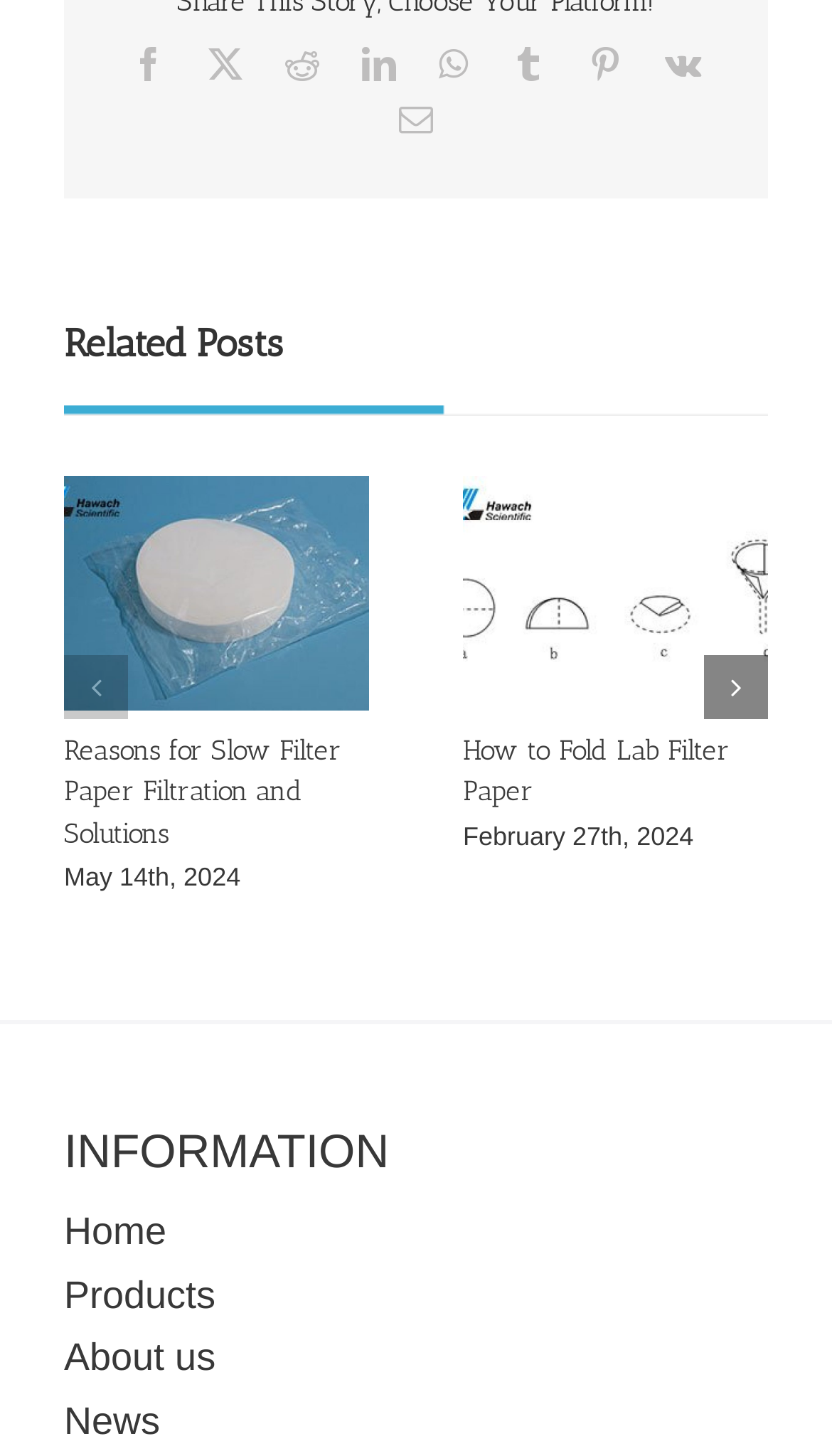How many navigation links are available?
Using the image as a reference, answer with just one word or a short phrase.

4